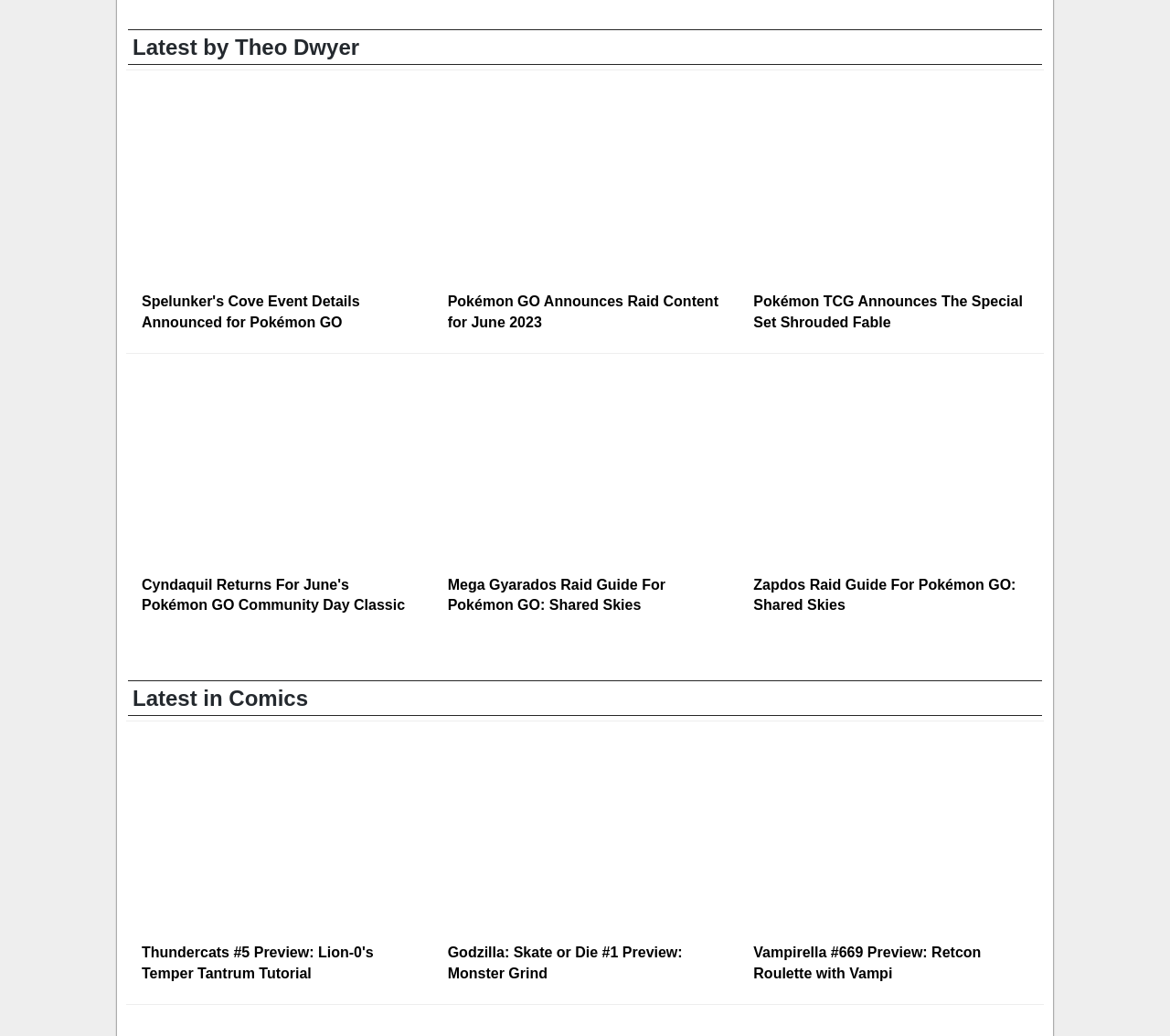Pinpoint the bounding box coordinates of the clickable element needed to complete the instruction: "Read about Vampirella #669". The coordinates should be provided as four float numbers between 0 and 1: [left, top, right, bottom].

[0.642, 0.71, 0.88, 0.908]